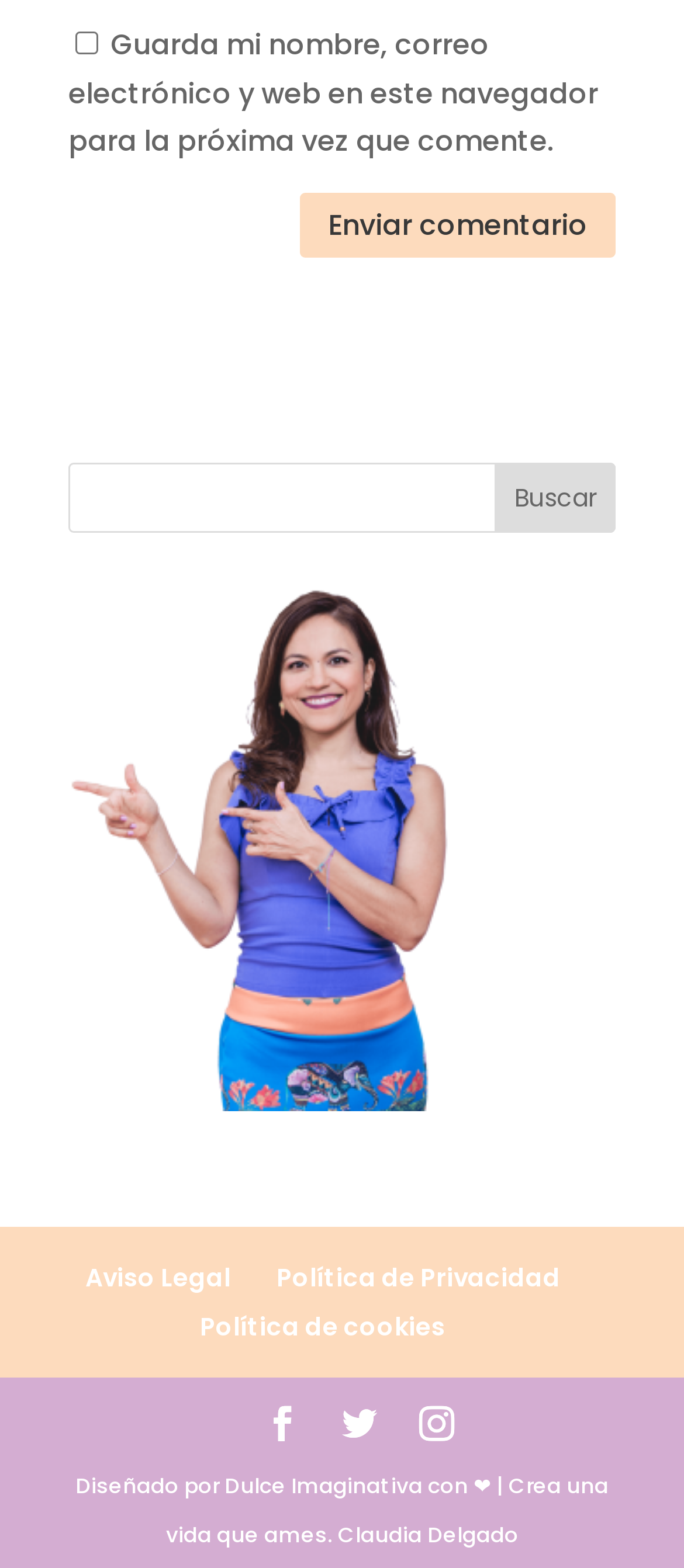Please identify the bounding box coordinates of the area that needs to be clicked to follow this instruction: "Submit a comment".

[0.438, 0.123, 0.9, 0.164]